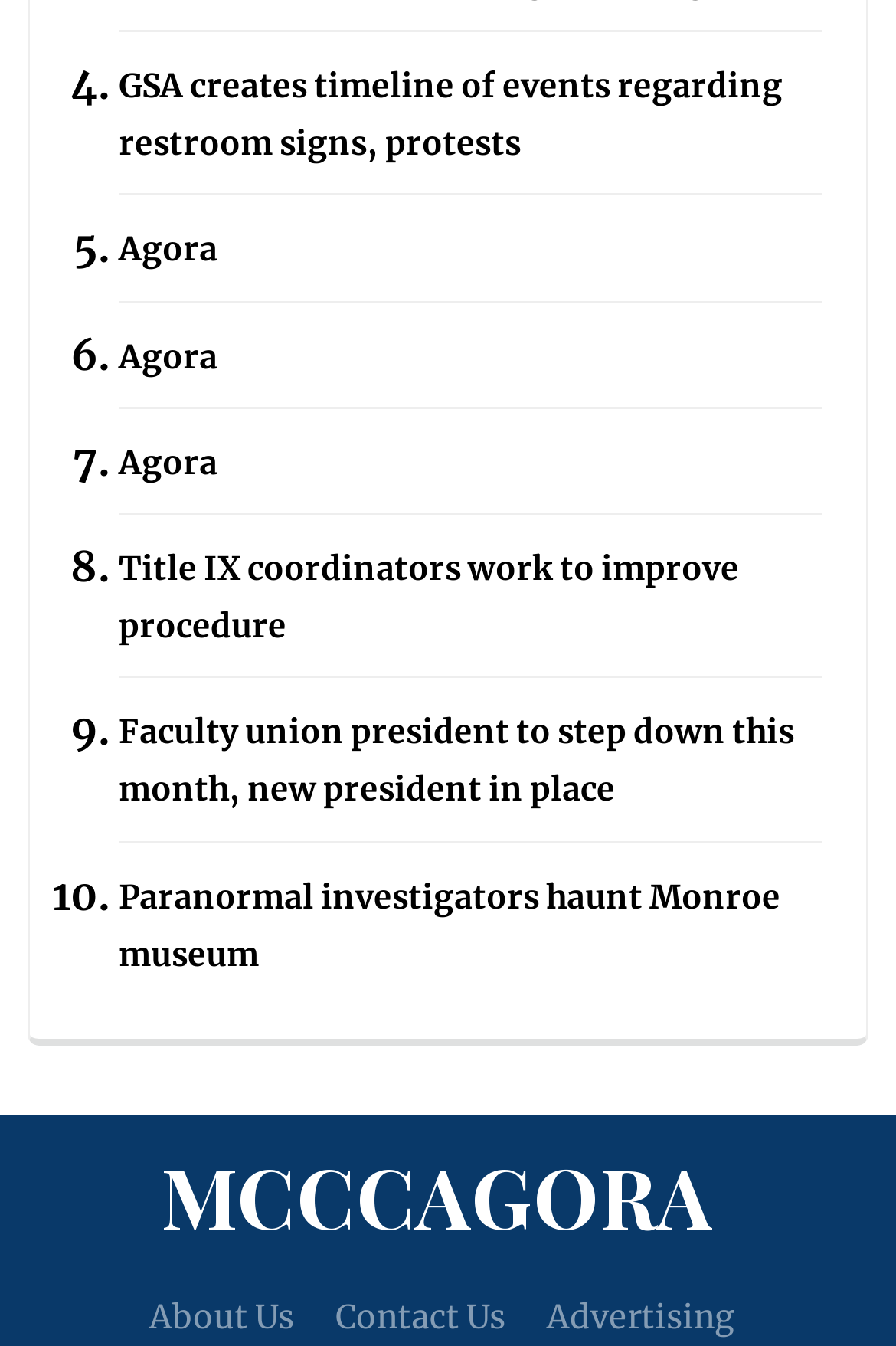Determine the bounding box coordinates of the section to be clicked to follow the instruction: "go to MCCCAGORA". The coordinates should be given as four float numbers between 0 and 1, formatted as [left, top, right, bottom].

[0.179, 0.829, 0.821, 0.945]